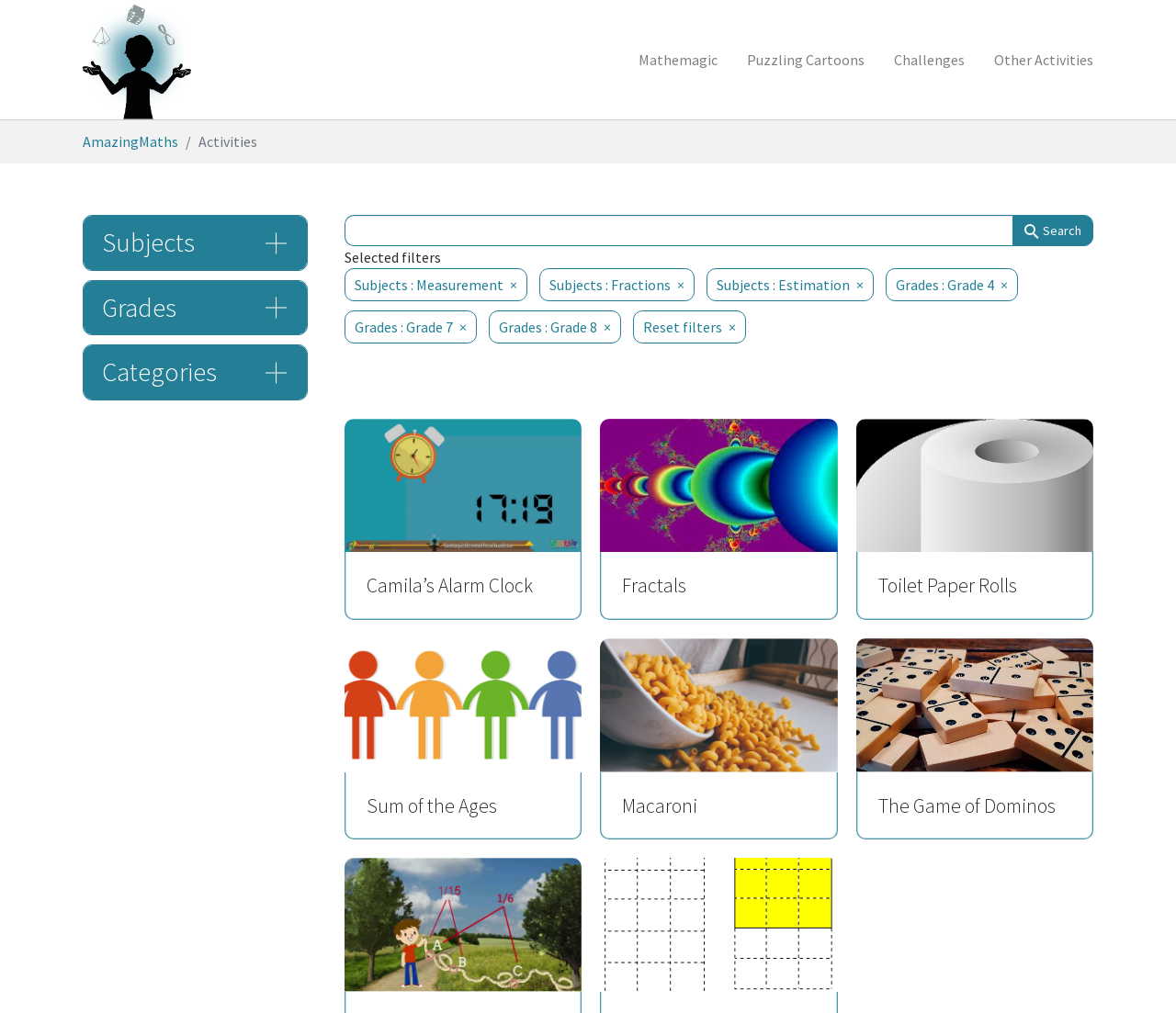How are the activities organized on the webpage?
Identify the answer in the screenshot and reply with a single word or phrase.

By subjects and grades